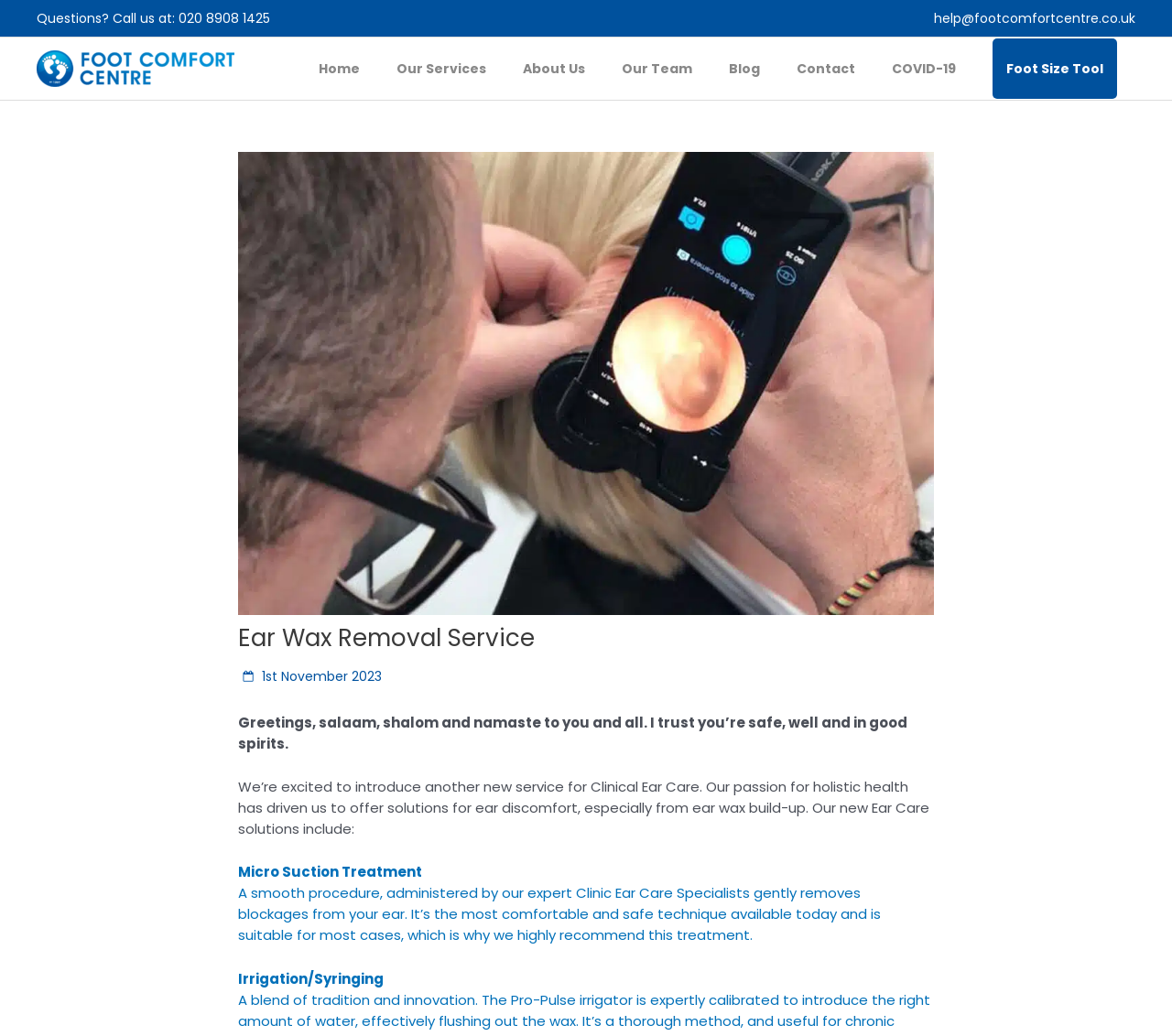Find the bounding box coordinates of the element you need to click on to perform this action: 'Visit the home page'. The coordinates should be represented by four float values between 0 and 1, in the format [left, top, right, bottom].

[0.256, 0.036, 0.323, 0.096]